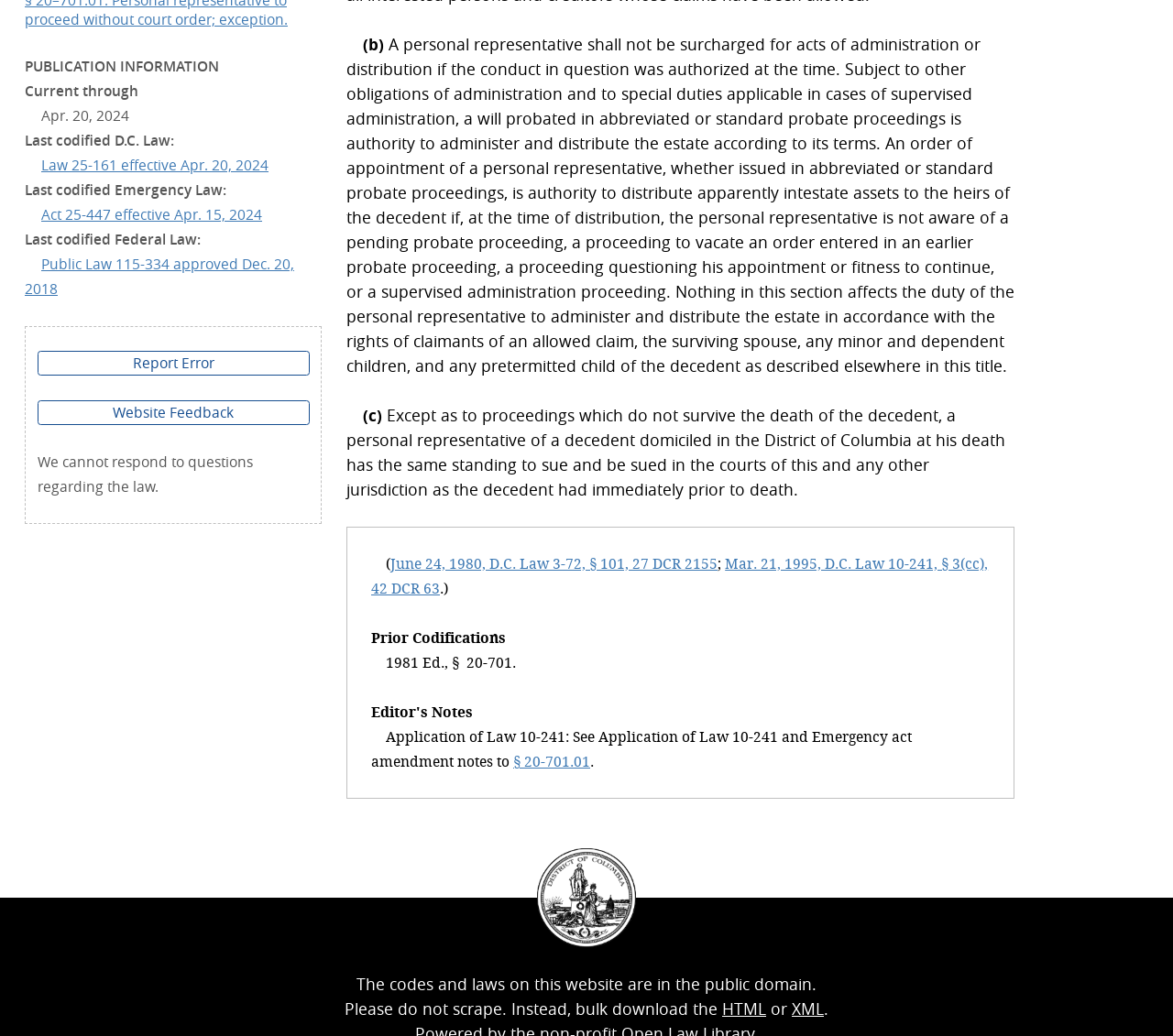Given the webpage screenshot and the description, determine the bounding box coordinates (top-left x, top-left y, bottom-right x, bottom-right y) that define the location of the UI element matching this description: HTML

[0.616, 0.964, 0.653, 0.984]